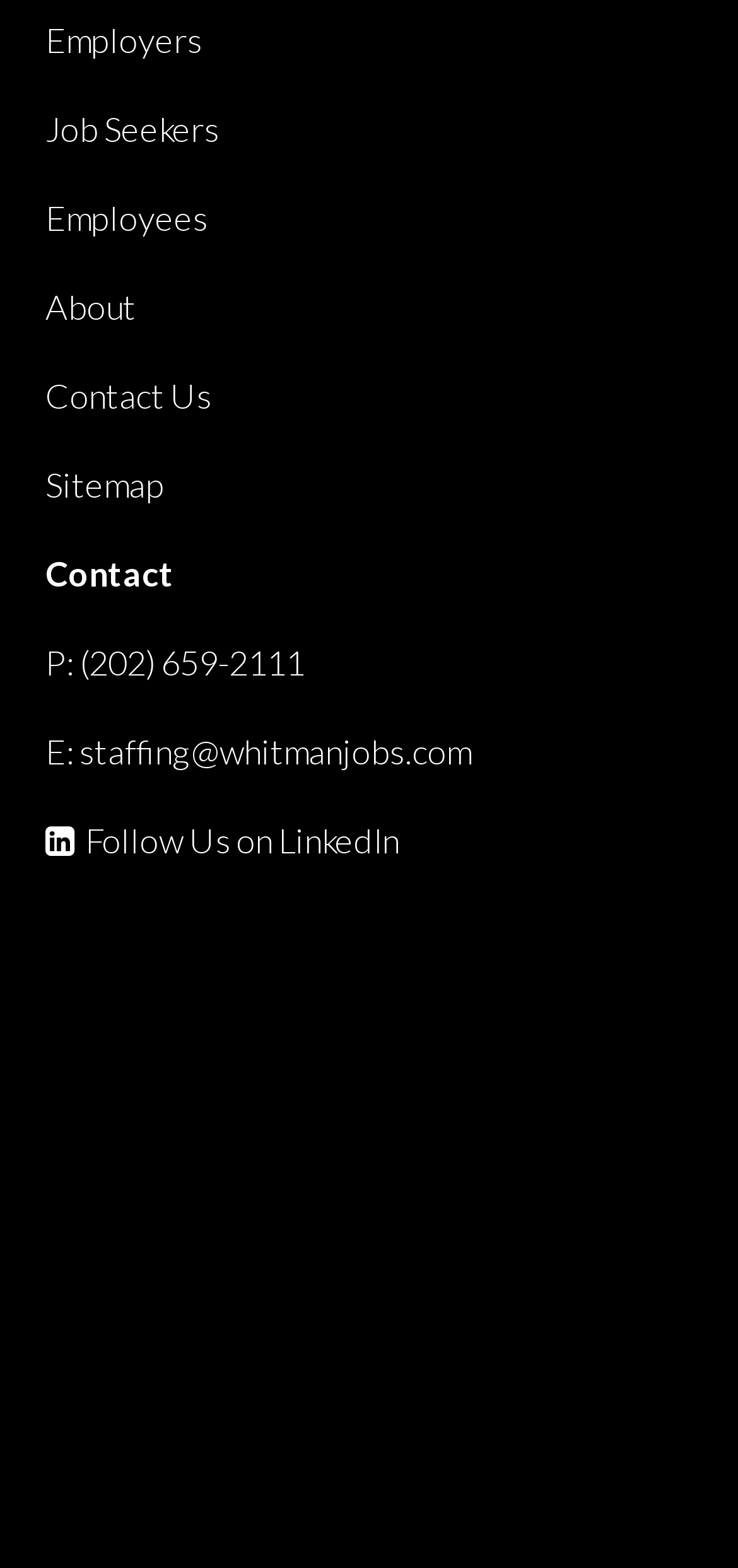Please identify the bounding box coordinates of the area that needs to be clicked to follow this instruction: "Visit Job Seekers".

[0.061, 0.068, 0.297, 0.095]